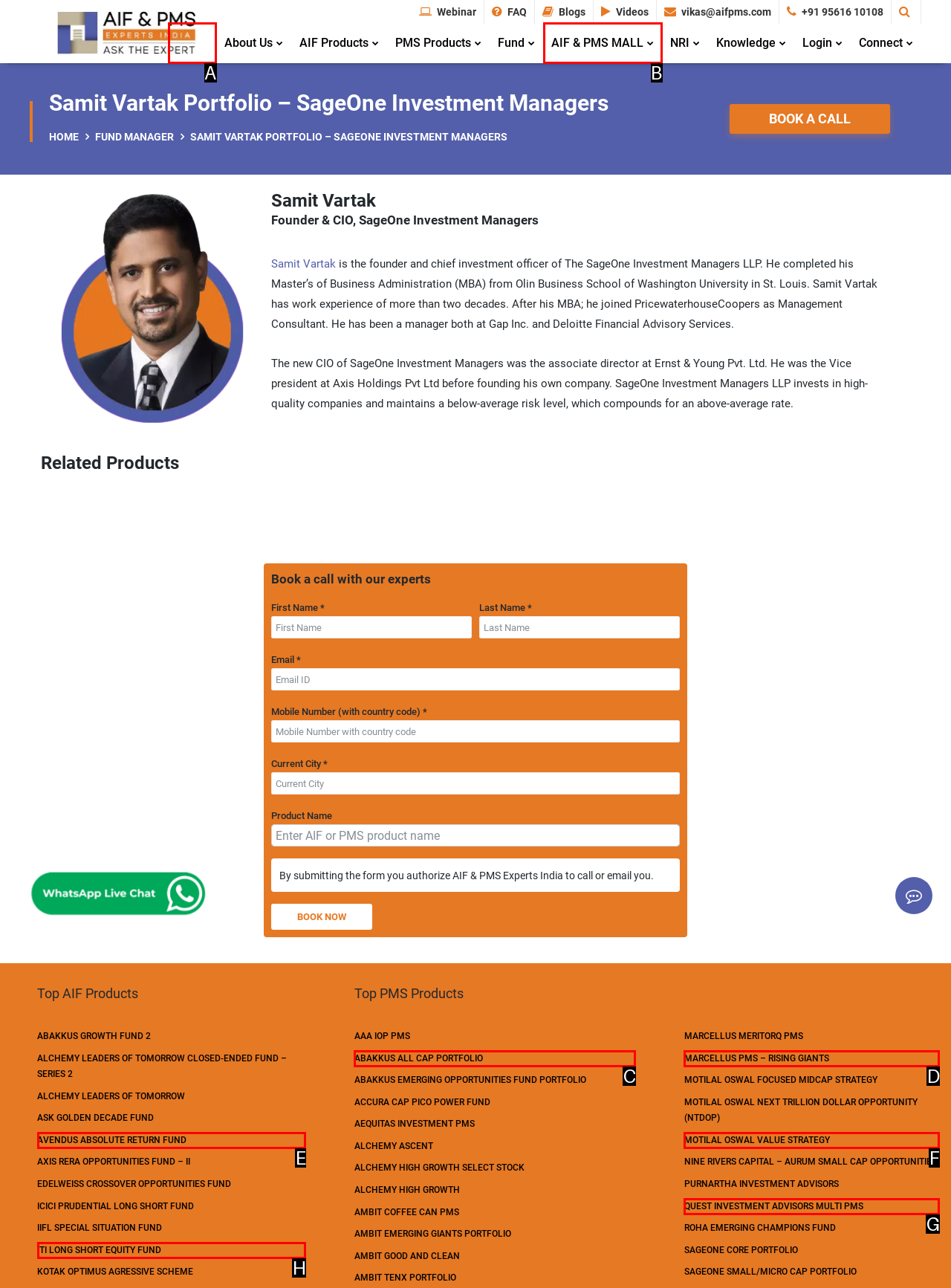From the provided choices, determine which option matches the description: Quest Investment Advisors Multi PMS. Respond with the letter of the correct choice directly.

G